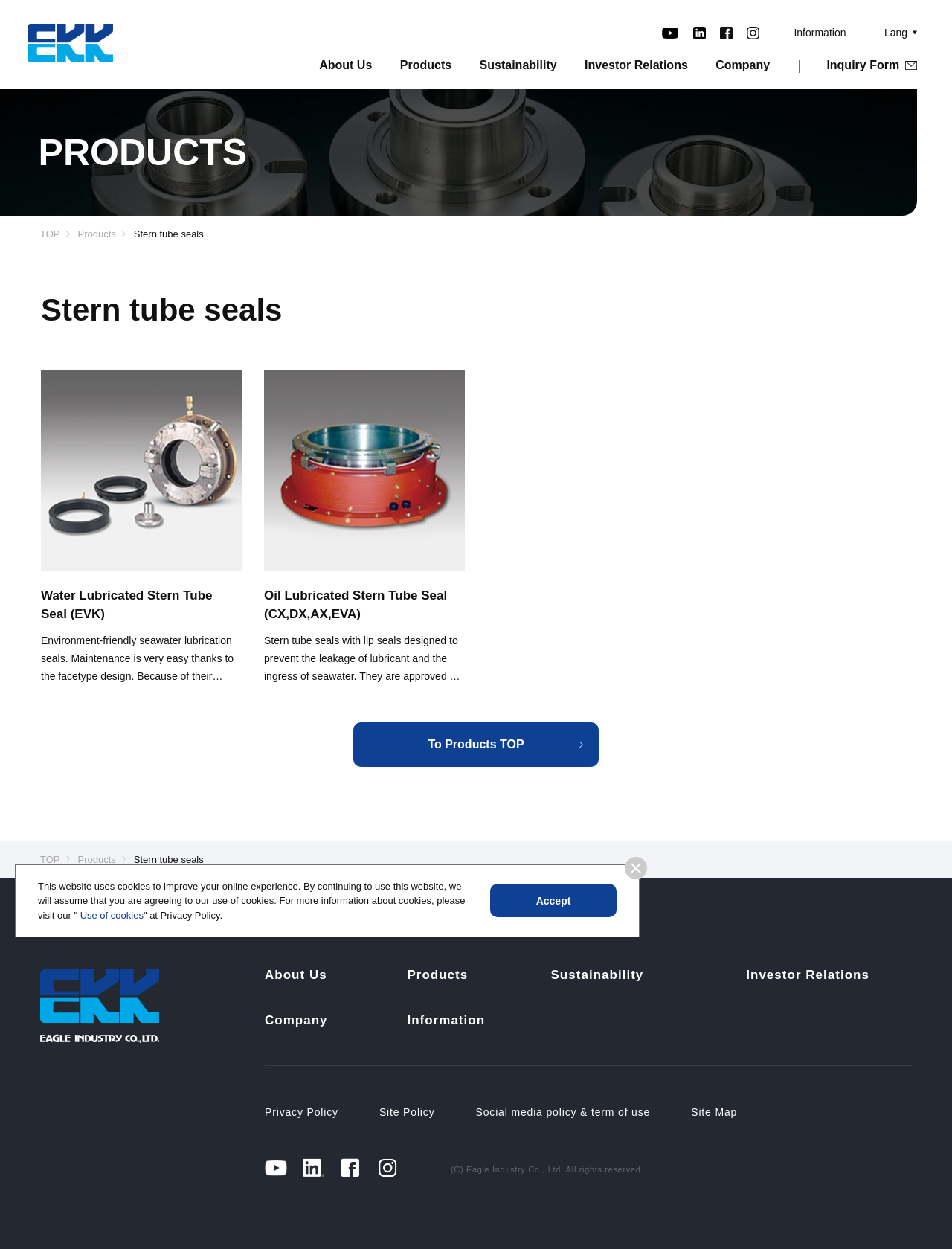Identify the bounding box coordinates of the area you need to click to perform the following instruction: "Inquire through the Inquiry Form".

[0.868, 0.045, 0.963, 0.071]